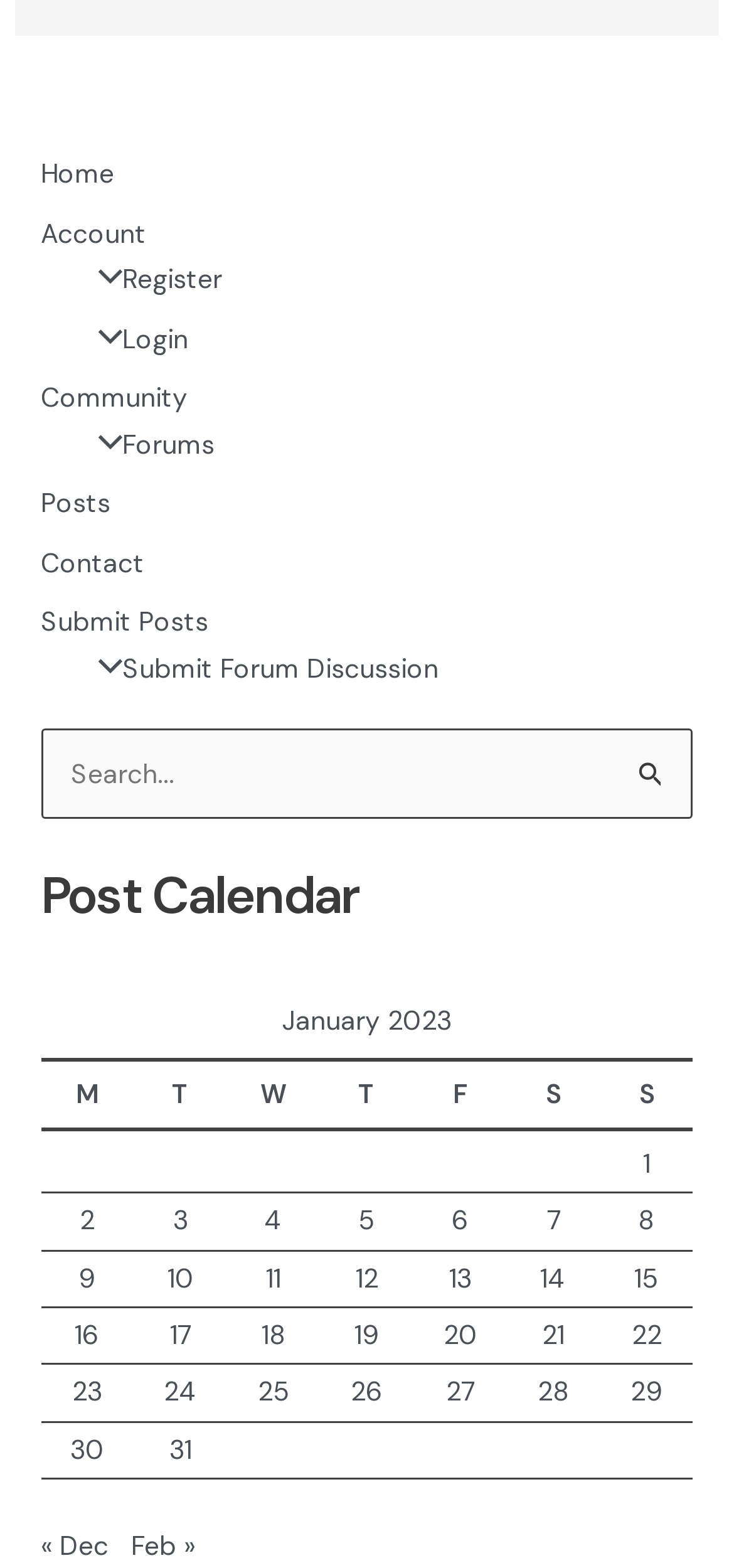Given the description of the UI element: "10", predict the bounding box coordinates in the form of [left, top, right, bottom], with each value being a float between 0 and 1.

[0.228, 0.804, 0.264, 0.826]